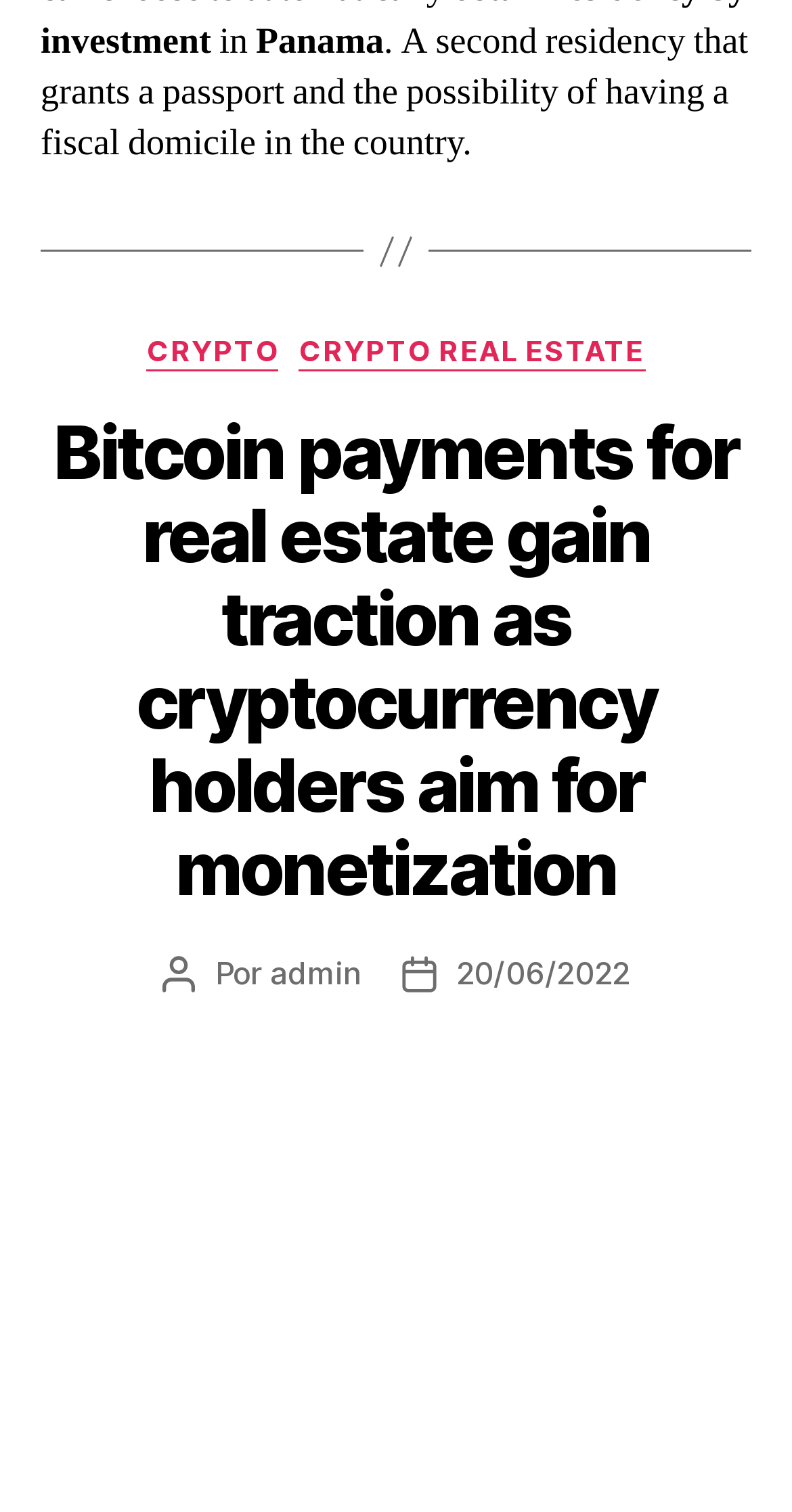Who is the author of the article? Based on the image, give a response in one word or a short phrase.

admin